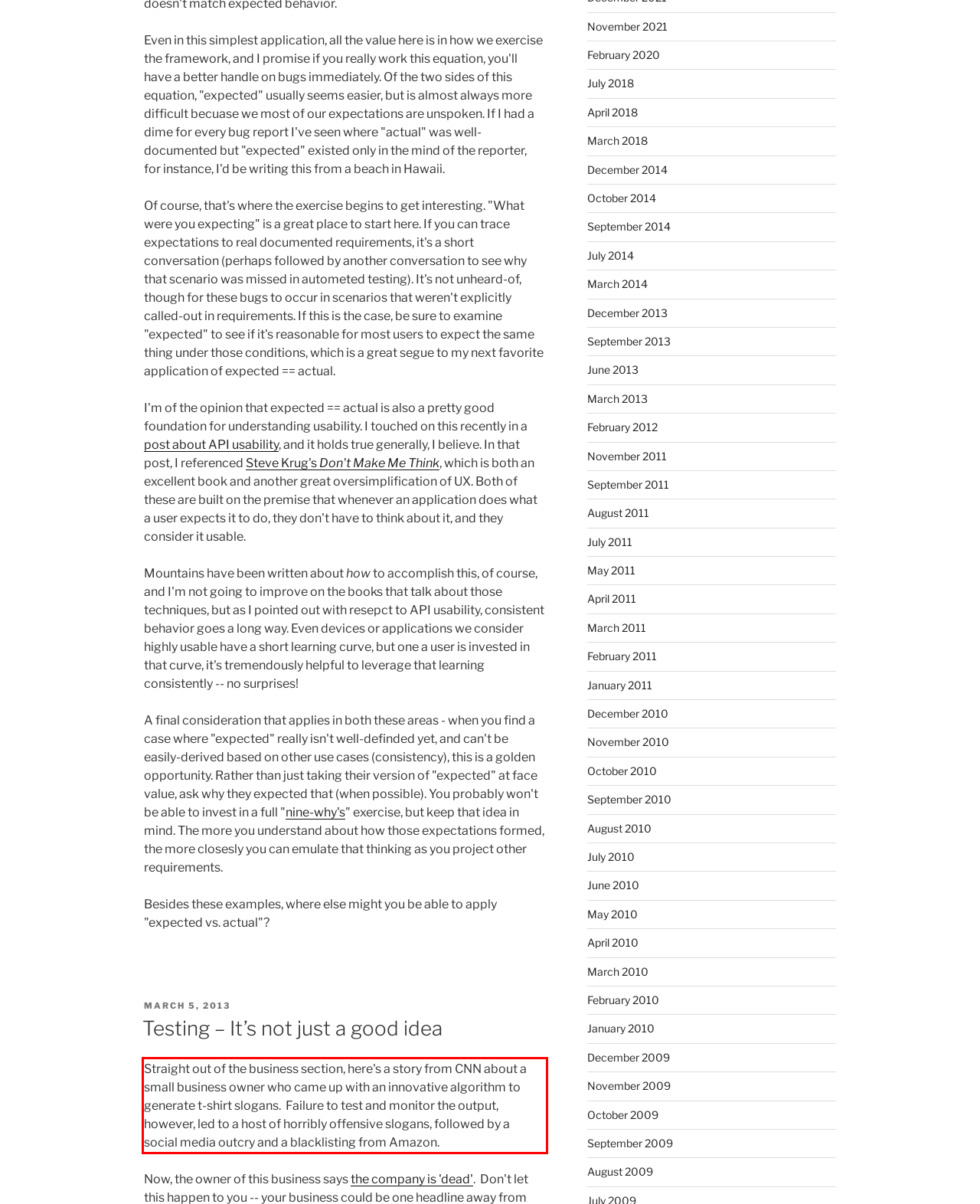From the screenshot of the webpage, locate the red bounding box and extract the text contained within that area.

Straight out of the business section, here's a story from CNN about a small business owner who came up with an innovative algorithm to generate t-shirt slogans. Failure to test and monitor the output, however, led to a host of horribly offensive slogans, followed by a social media outcry and a blacklisting from Amazon.